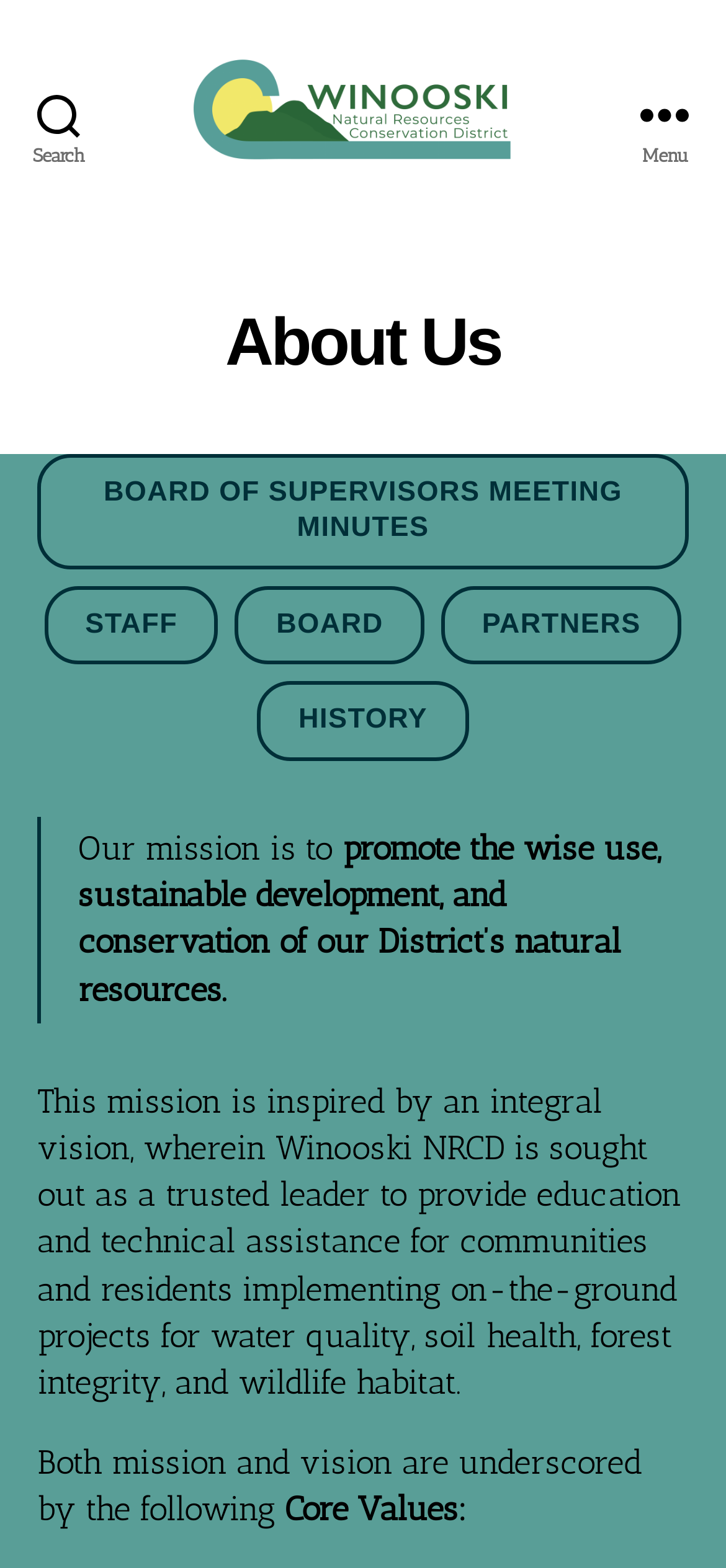Locate the bounding box coordinates of the element's region that should be clicked to carry out the following instruction: "Read about the board of supervisors meeting minutes". The coordinates need to be four float numbers between 0 and 1, i.e., [left, top, right, bottom].

[0.051, 0.29, 0.949, 0.363]